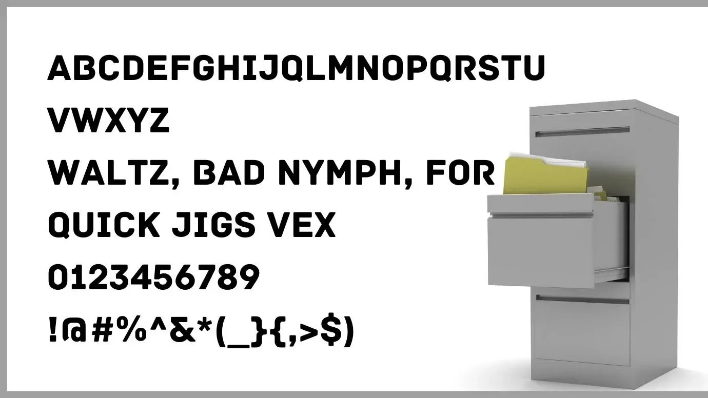What is the background of the image?
Answer the question with as much detail as you can, using the image as a reference.

The caption describes the backdrop of the image as a gray filing cabinet, which complements the modern and sleek style of the Archive Font.